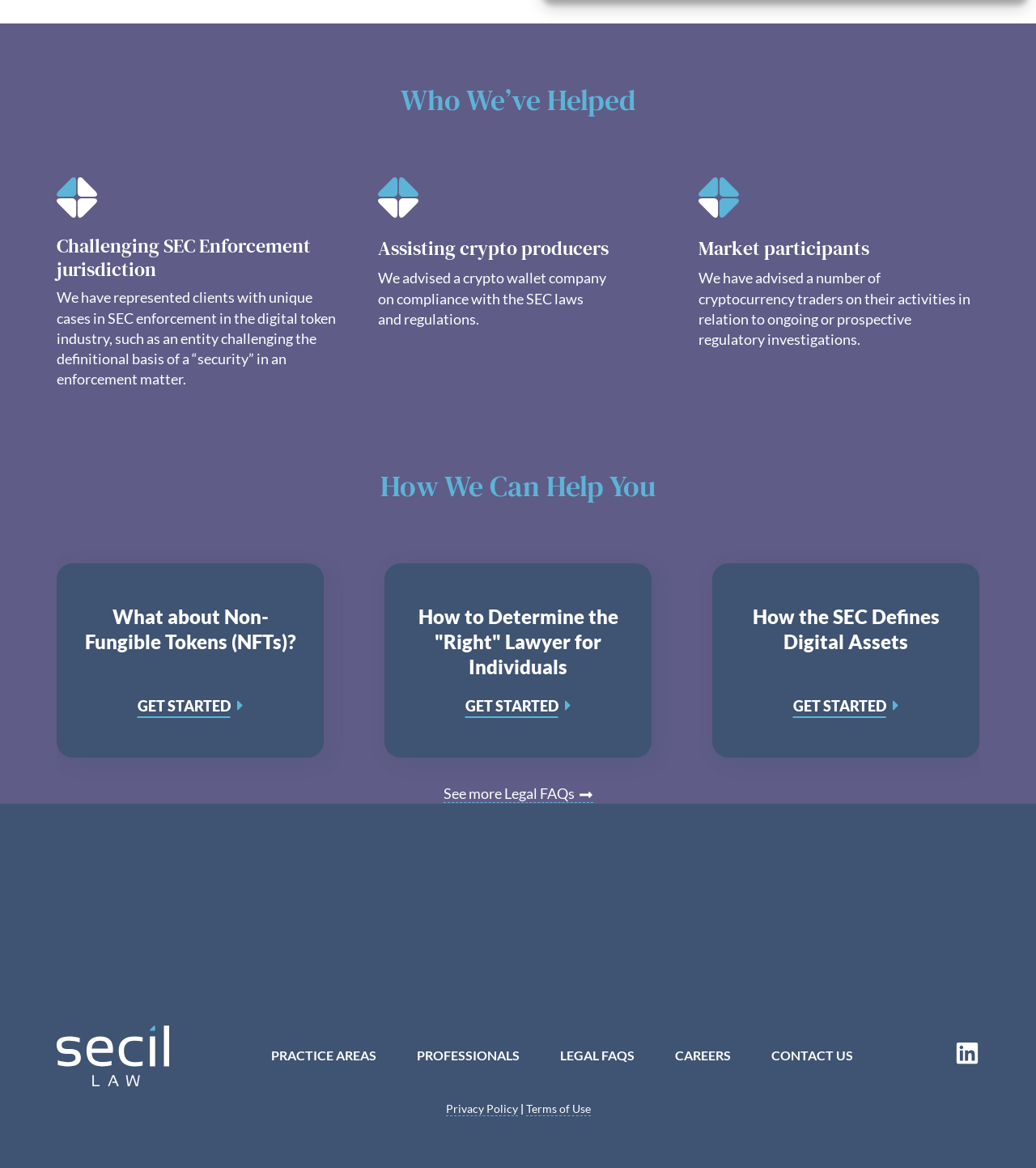Find the bounding box coordinates for the HTML element specified by: "Terms of Use".

[0.507, 0.943, 0.57, 0.955]